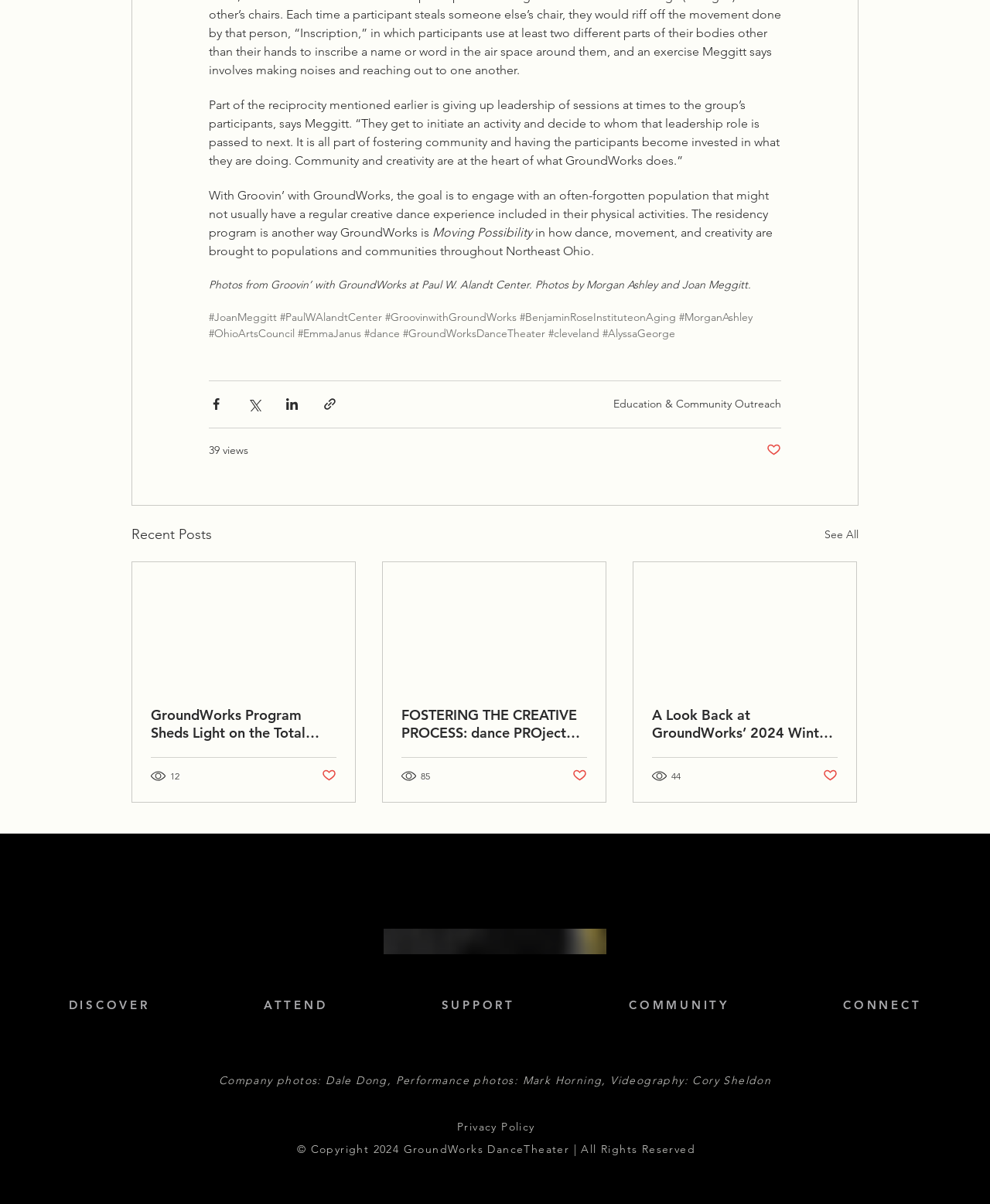Using the given description, provide the bounding box coordinates formatted as (top-left x, top-left y, bottom-right x, bottom-right y), with all values being floating point numbers between 0 and 1. Description: #AlyssaGeorge

[0.609, 0.271, 0.682, 0.283]